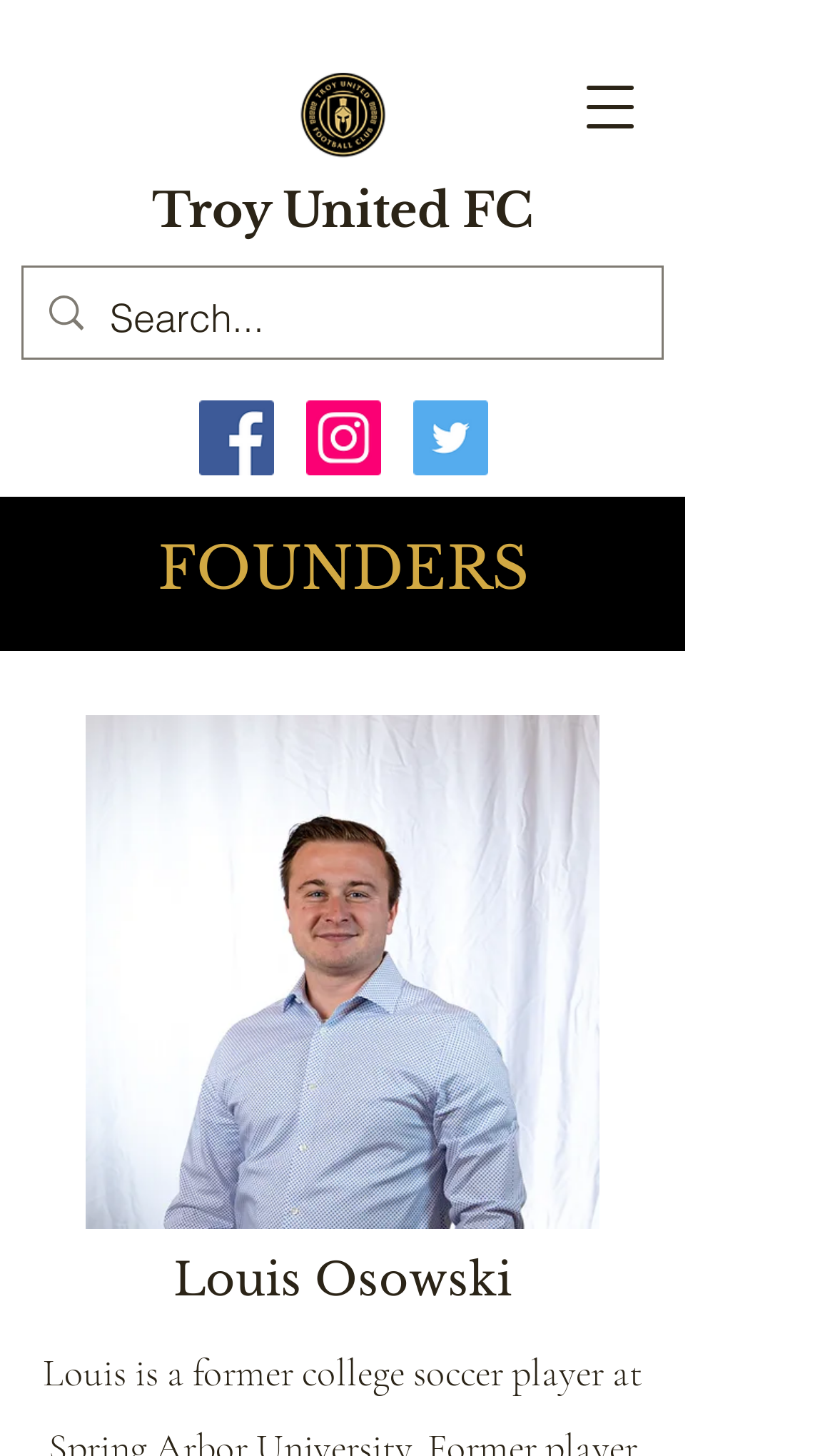Extract the bounding box coordinates for the described element: "Troy United FC". The coordinates should be represented as four float numbers between 0 and 1: [left, top, right, bottom].

[0.182, 0.125, 0.638, 0.165]